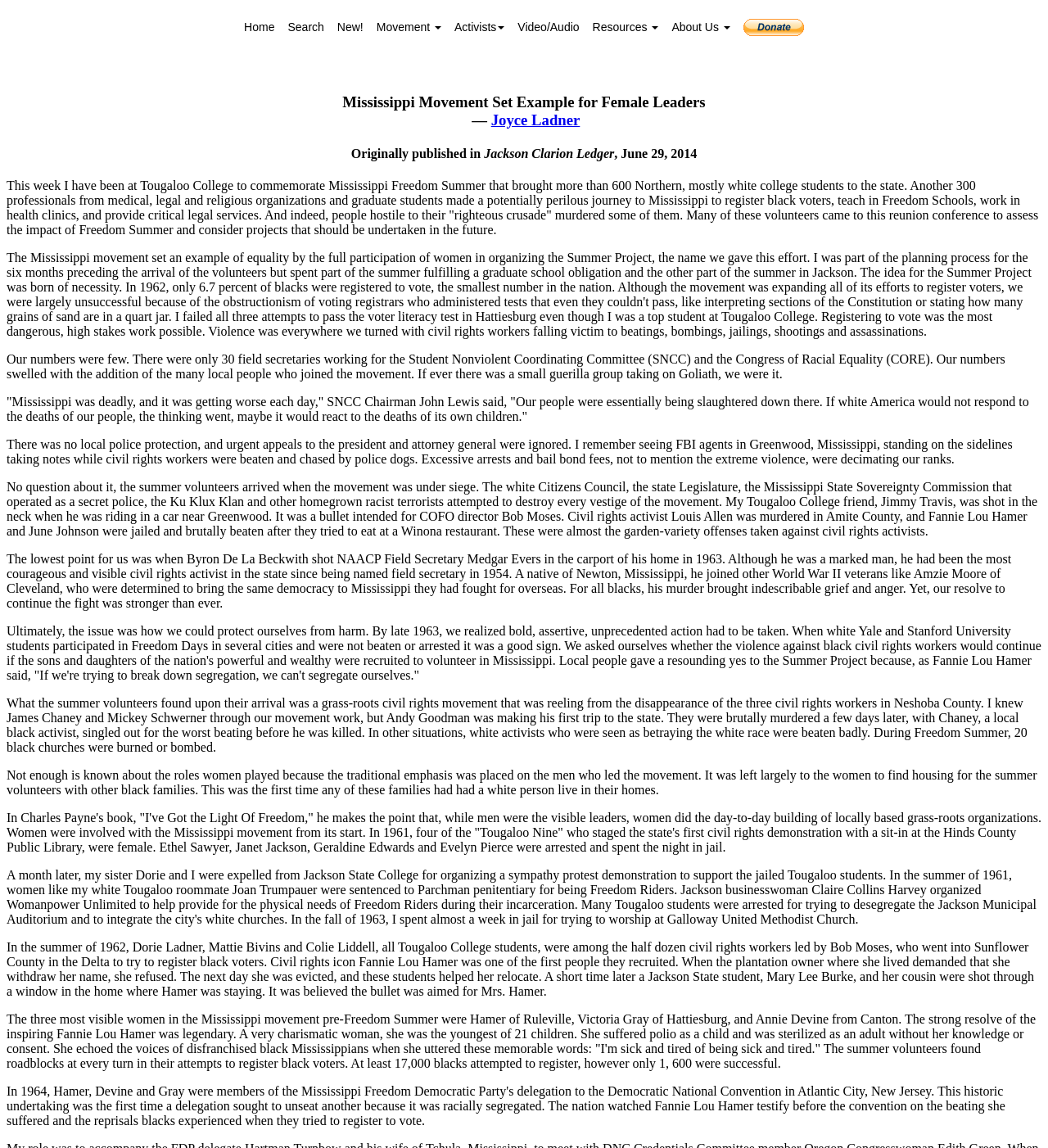What was the purpose of the Summer Project?
Look at the image and answer the question using a single word or phrase.

To protect civil rights workers from harm